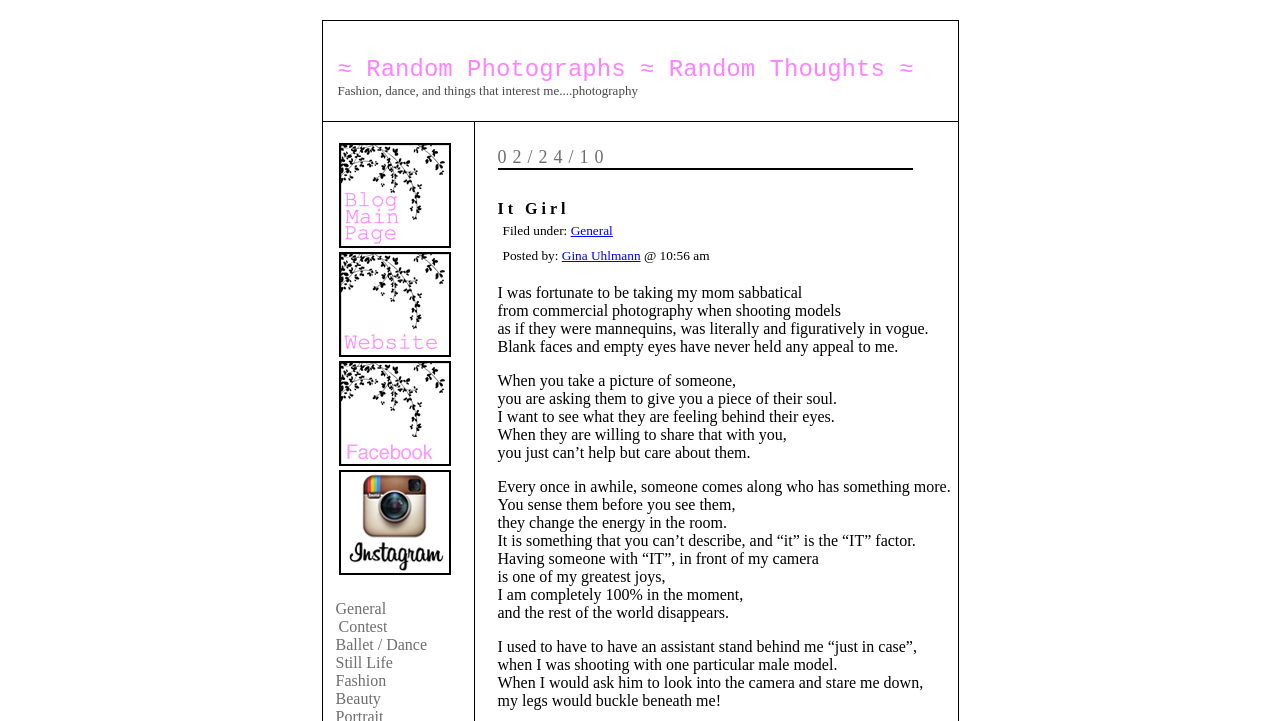Determine the bounding box coordinates for the clickable element required to fulfill the instruction: "Change the quantity". Provide the coordinates as four float numbers between 0 and 1, i.e., [left, top, right, bottom].

None